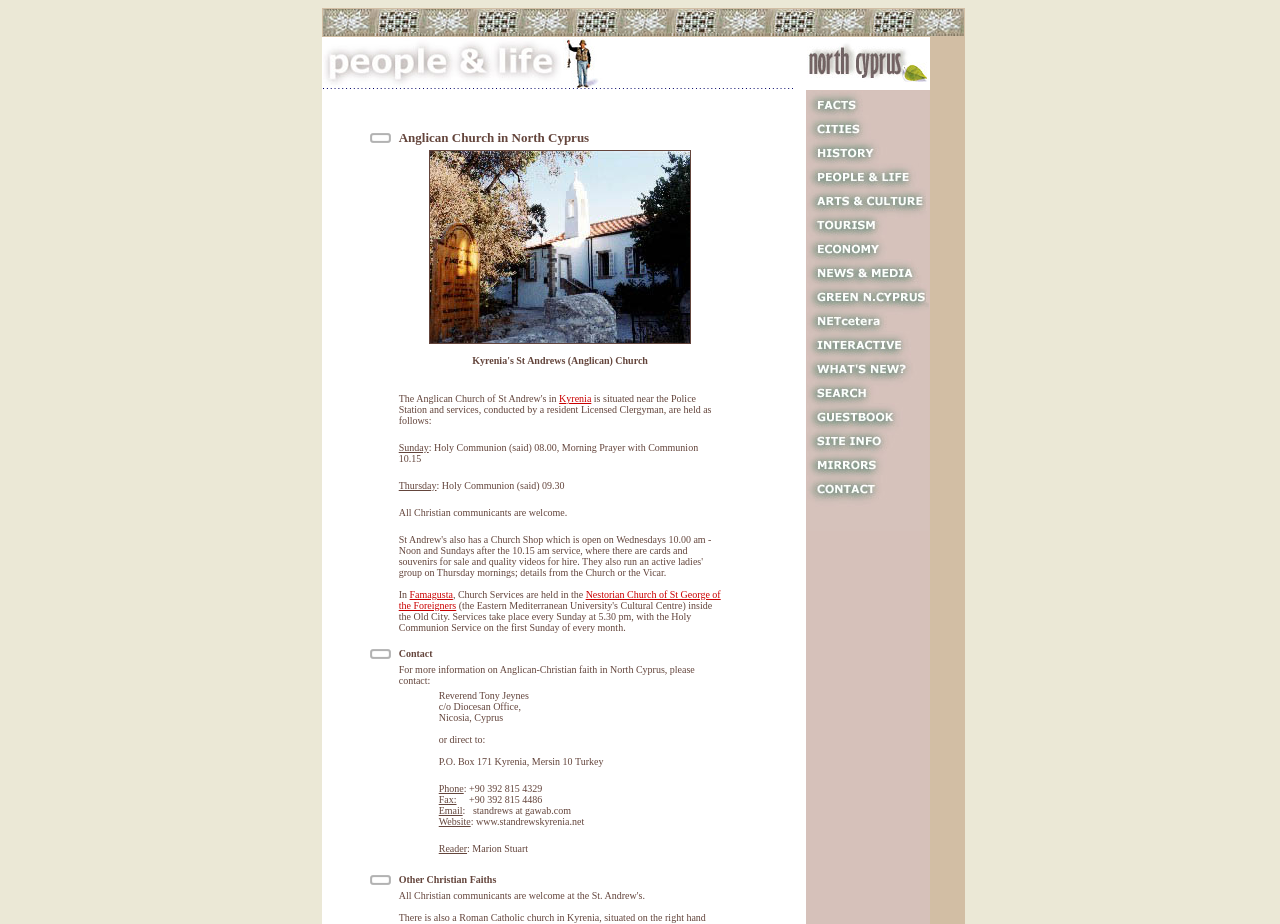Provide the bounding box coordinates for the UI element that is described as: "Community Development".

None